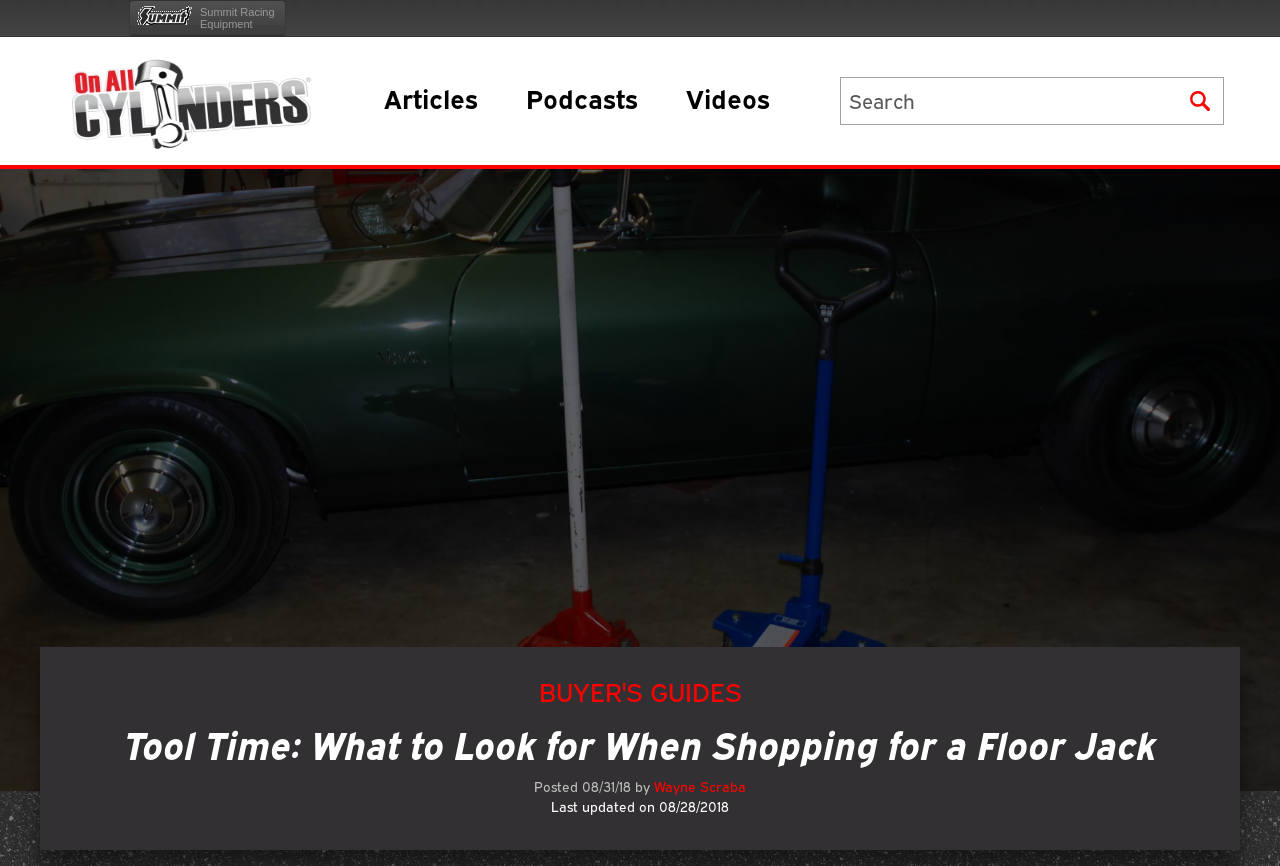Please specify the bounding box coordinates of the clickable region necessary for completing the following instruction: "Search for something". The coordinates must consist of four float numbers between 0 and 1, i.e., [left, top, right, bottom].

[0.656, 0.089, 0.956, 0.144]